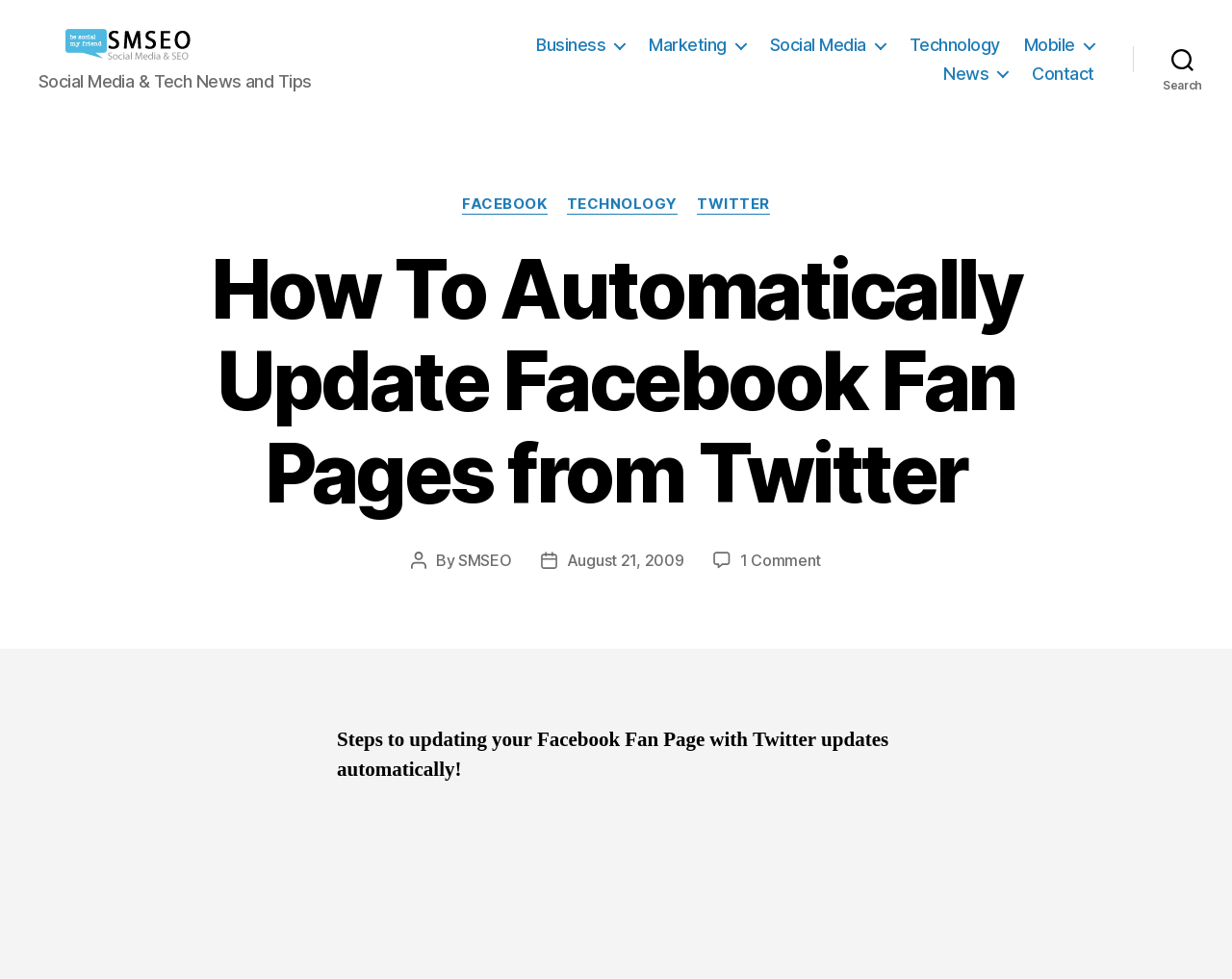When was the article published?
Please give a detailed answer to the question using the information shown in the image.

I determined the answer by examining the text below the heading of the main article, which states 'August 21, 2009' as the publication date.